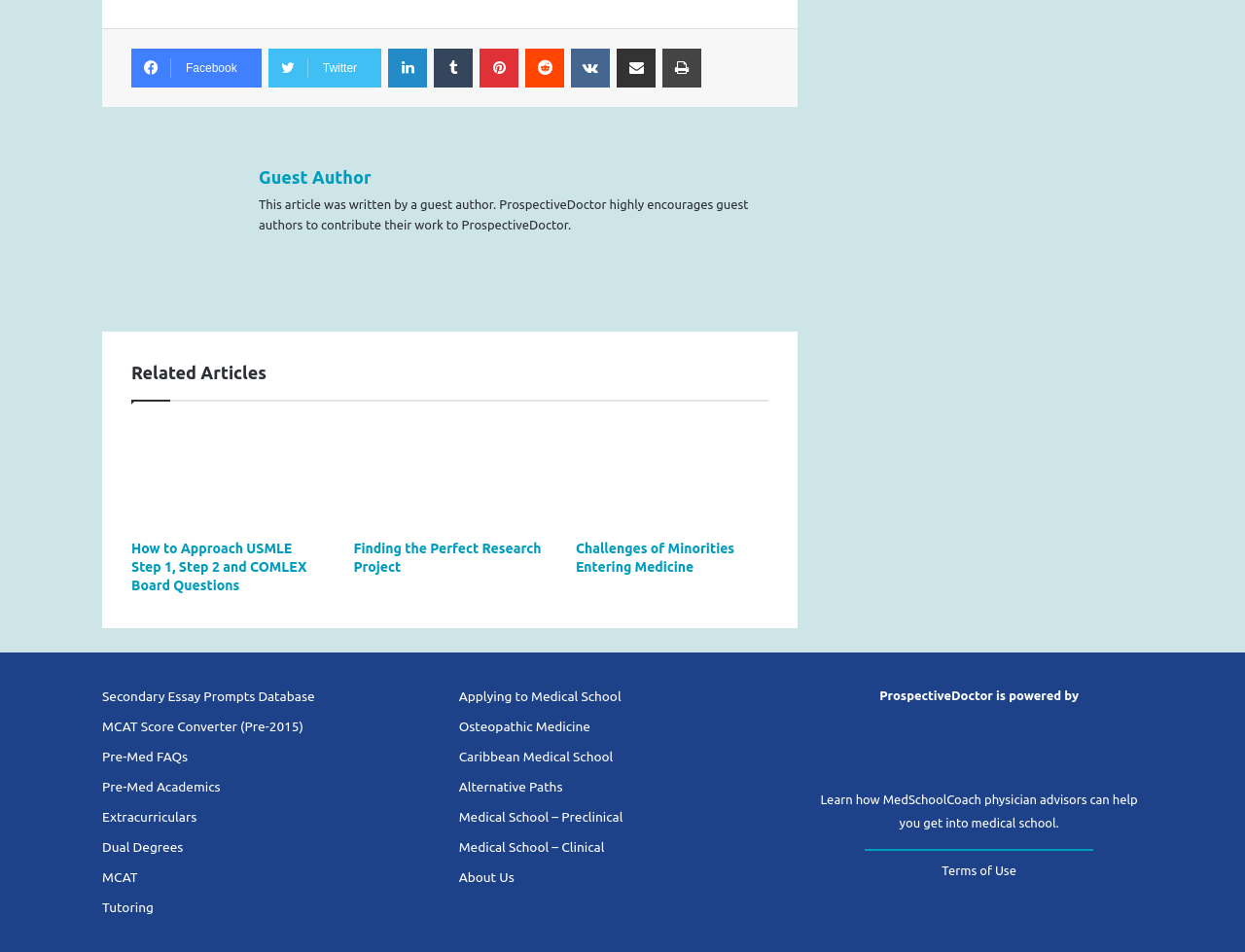Please determine the bounding box coordinates of the element's region to click in order to carry out the following instruction: "Explore Pre-Med FAQs". The coordinates should be four float numbers between 0 and 1, i.e., [left, top, right, bottom].

[0.082, 0.786, 0.151, 0.803]